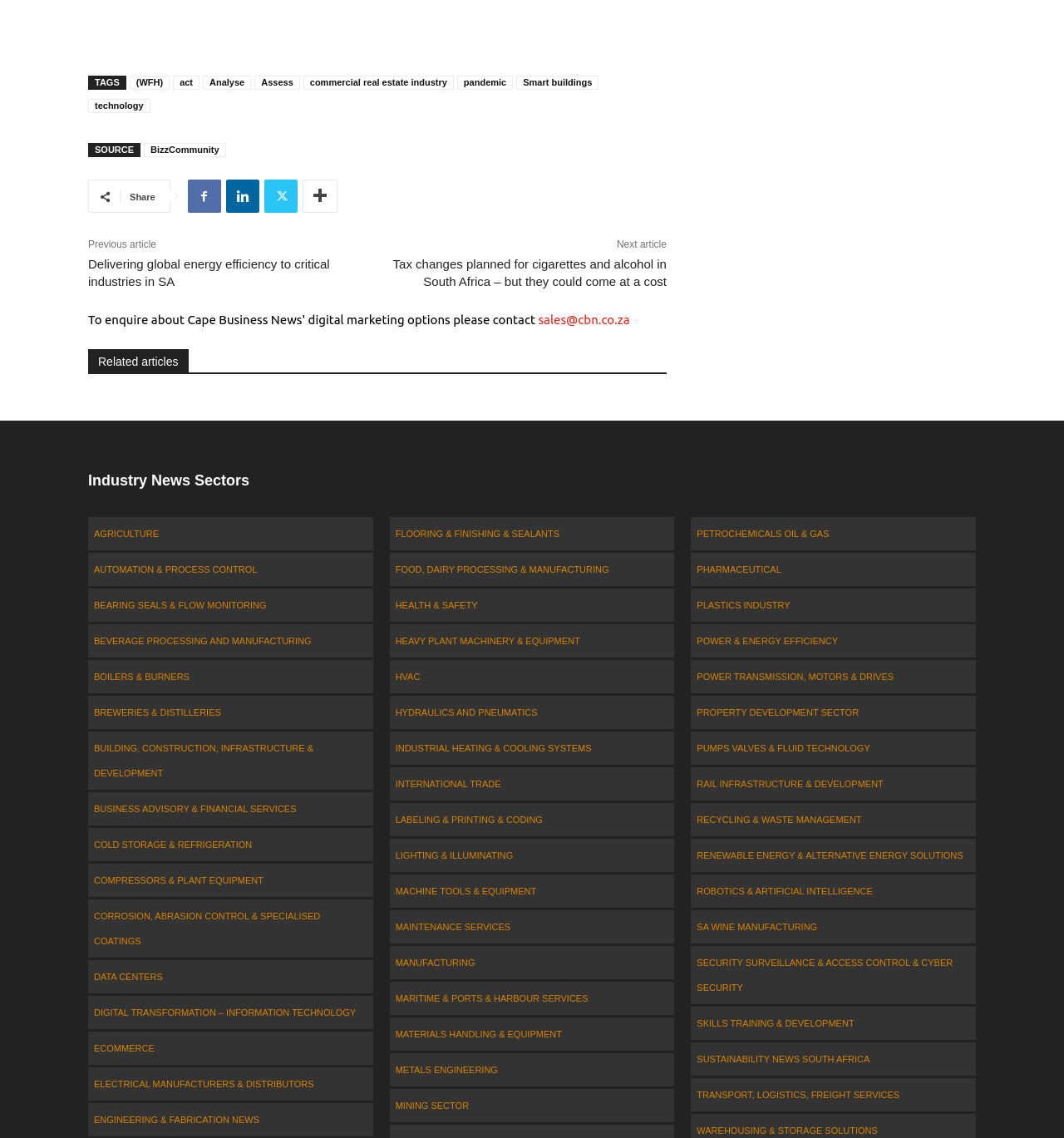What is the title of the previous article?
We need a detailed and exhaustive answer to the question. Please elaborate.

The title of the previous article is 'Delivering global energy efficiency to critical industries in SA', which is indicated by the 'Previous article' link on the webpage.